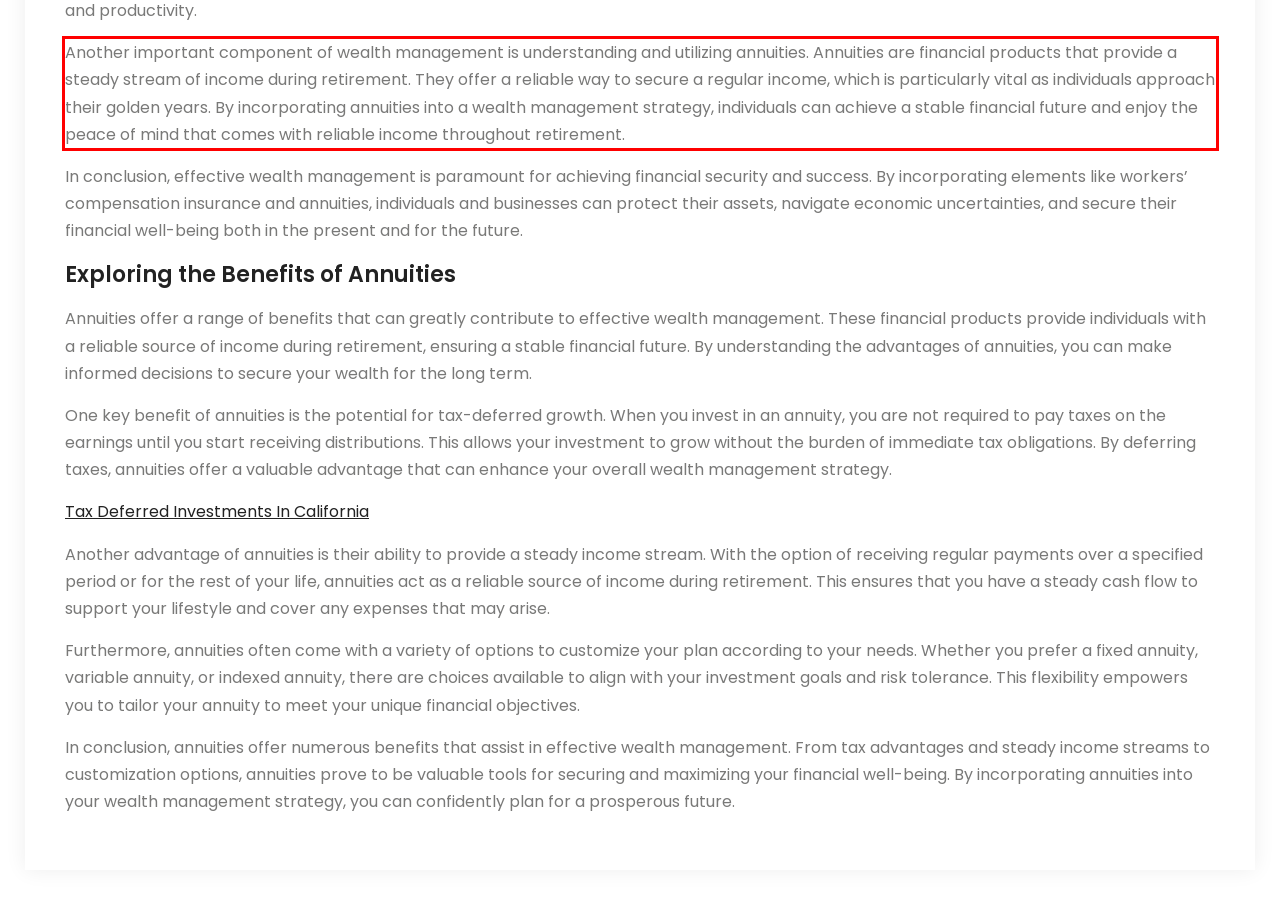Given a screenshot of a webpage, locate the red bounding box and extract the text it encloses.

Another important component of wealth management is understanding and utilizing annuities. Annuities are financial products that provide a steady stream of income during retirement. They offer a reliable way to secure a regular income, which is particularly vital as individuals approach their golden years. By incorporating annuities into a wealth management strategy, individuals can achieve a stable financial future and enjoy the peace of mind that comes with reliable income throughout retirement.